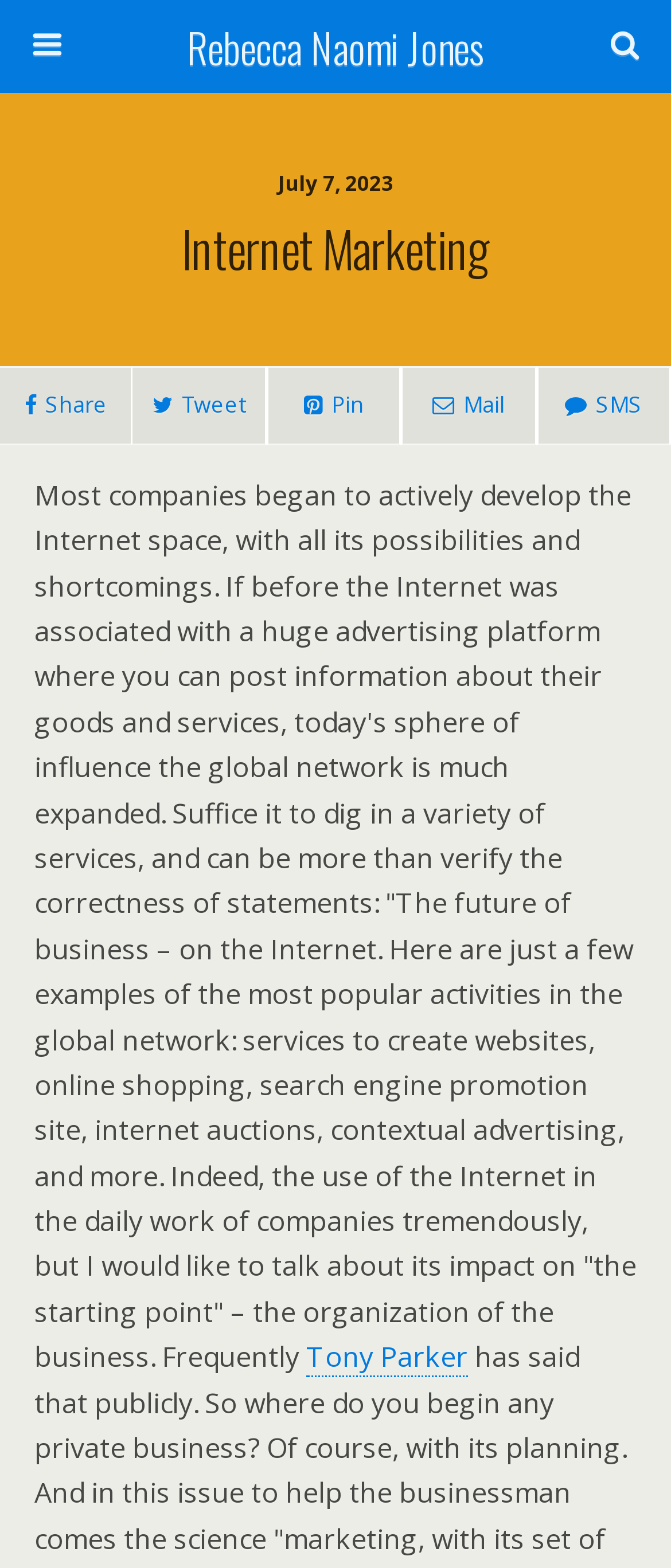Using the information shown in the image, answer the question with as much detail as possible: Who is mentioned at the bottom of the main content?

I read the main content and found that at the bottom, there is a link to 'Tony Parker', which suggests that Tony Parker is mentioned or referenced in the content.